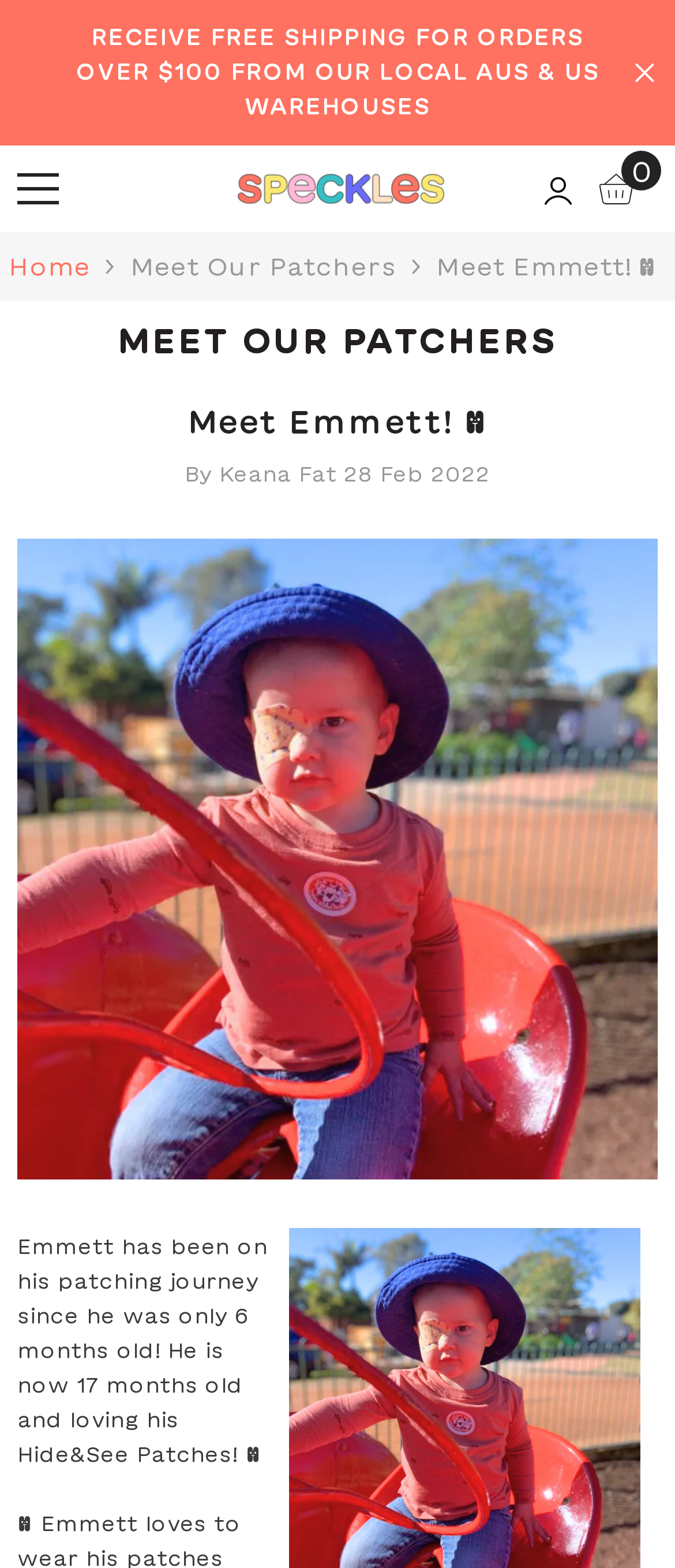Could you specify the bounding box coordinates for the clickable section to complete the following instruction: "Go to the login page"?

[0.794, 0.107, 0.858, 0.134]